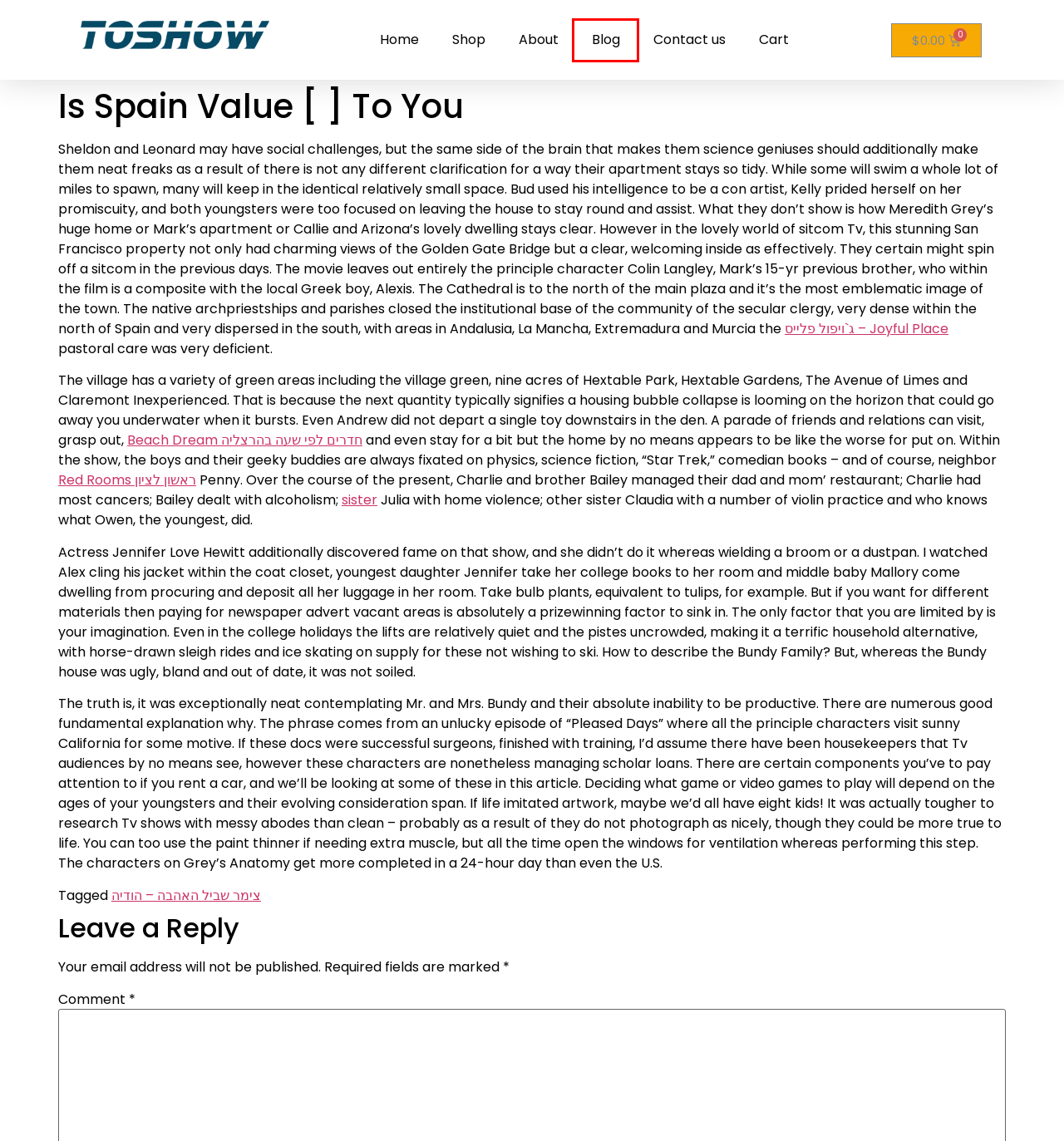Look at the screenshot of a webpage that includes a red bounding box around a UI element. Select the most appropriate webpage description that matches the page seen after clicking the highlighted element. Here are the candidates:
A. About - TOSHOW
B. Authentic Watches for Sale | Luxury Watches Brand Online
C. Shop - TOSHOW
D. Contact us - TOSHOW
E. צימר שביל האהבה – הודיה Archives - TOSHOW
F. Cart - TOSHOW
G. Home - TOSHOW
H. Blog - TOSHOW

H